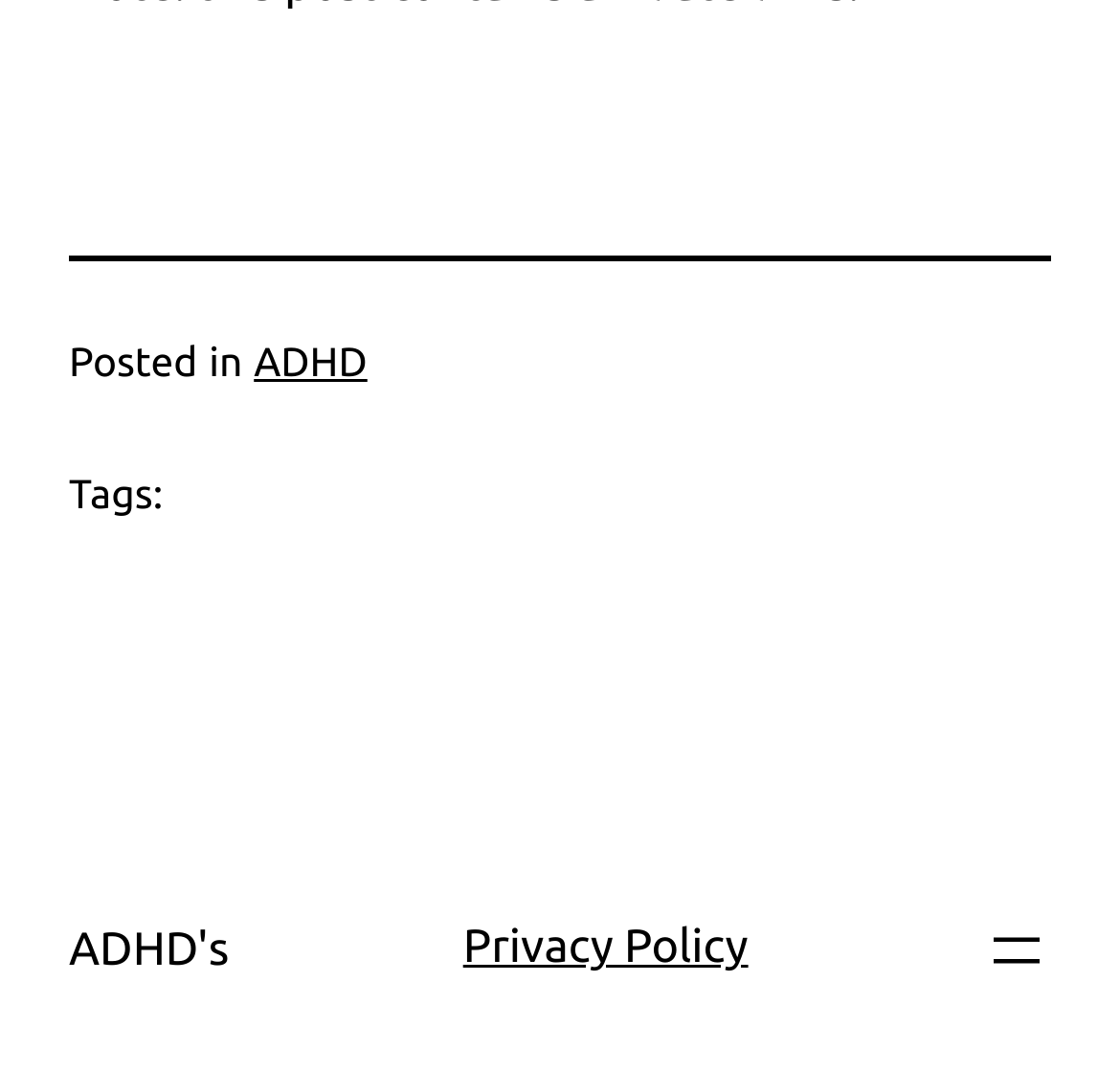Give a one-word or short phrase answer to this question: 
How many links are present in the contentinfo section?

2